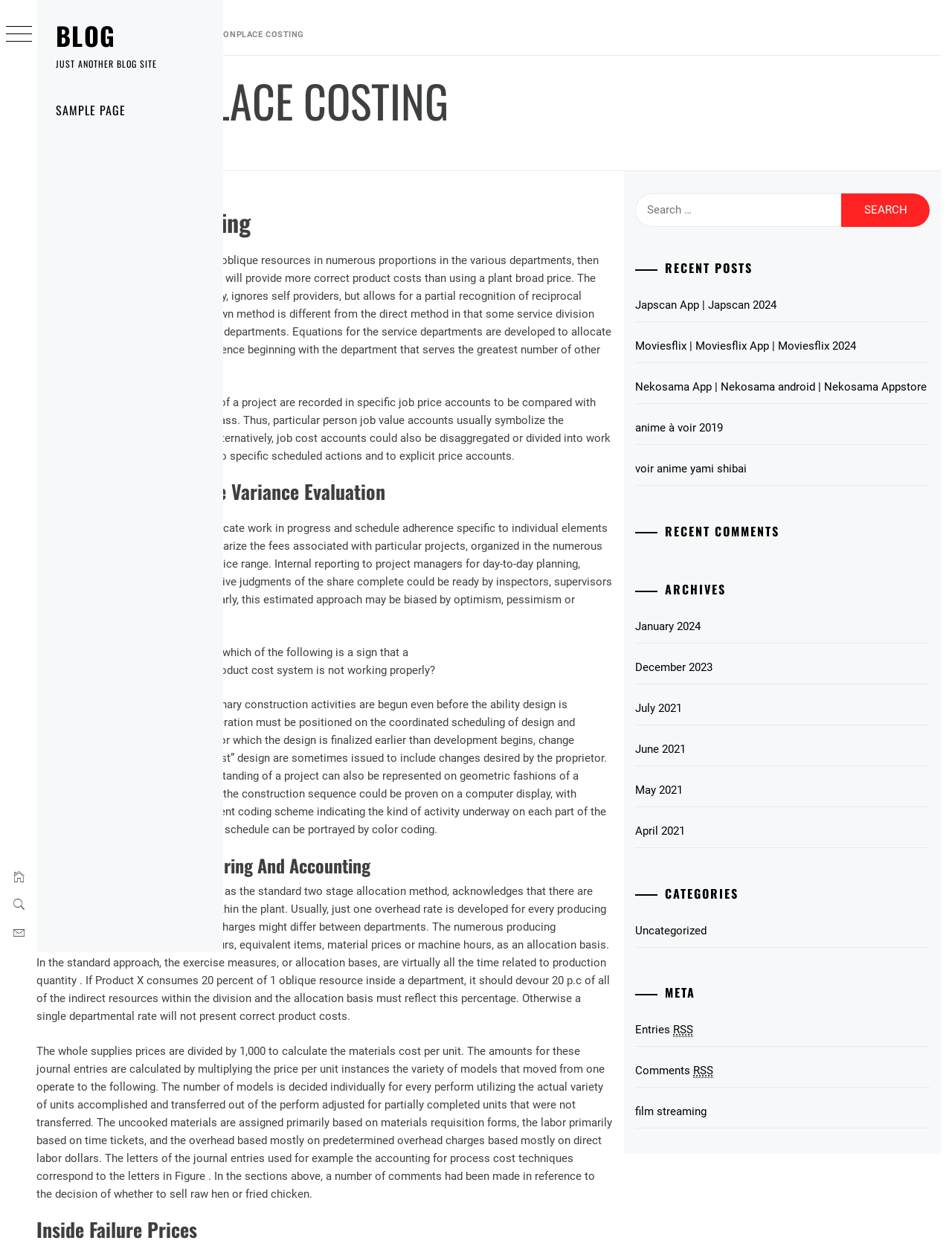Elaborate on the different components and information displayed on the webpage.

This webpage is a blog titled "Commonplace Costing – Blog". At the top, there is a navigation menu with links to "Skip to content", "BLOG", and "SAMPLE PAGE". Below the navigation menu, there is a breadcrumbs section showing the current page's location in the website's hierarchy.

The main content of the page is divided into two sections. On the left side, there is a heading "COMMONPLACE COSTING" followed by a series of paragraphs discussing various topics related to costing, including the use of departmental overhead rates, the step-down method, and variance analysis. The text is divided into sections with headings such as "Describe How Firms Use Variance Evaluation" and "Cost Management, Monitoring And Accounting".

On the right side, there is a sidebar with several sections. At the top, there is a search box with a button labeled "Search". Below the search box, there are sections titled "RECENT POSTS", "RECENT COMMENTS", "ARCHIVES", "CATEGORIES", and "META". Each section contains links to related pages or categories. The "ARCHIVES" section lists links to monthly archives, while the "CATEGORIES" section lists links to categories such as "Uncategorized". The "META" section contains links to RSS feeds for entries and comments.

There are also several icons and images scattered throughout the page, including a small icon in the top-right corner and an image in the main content section.